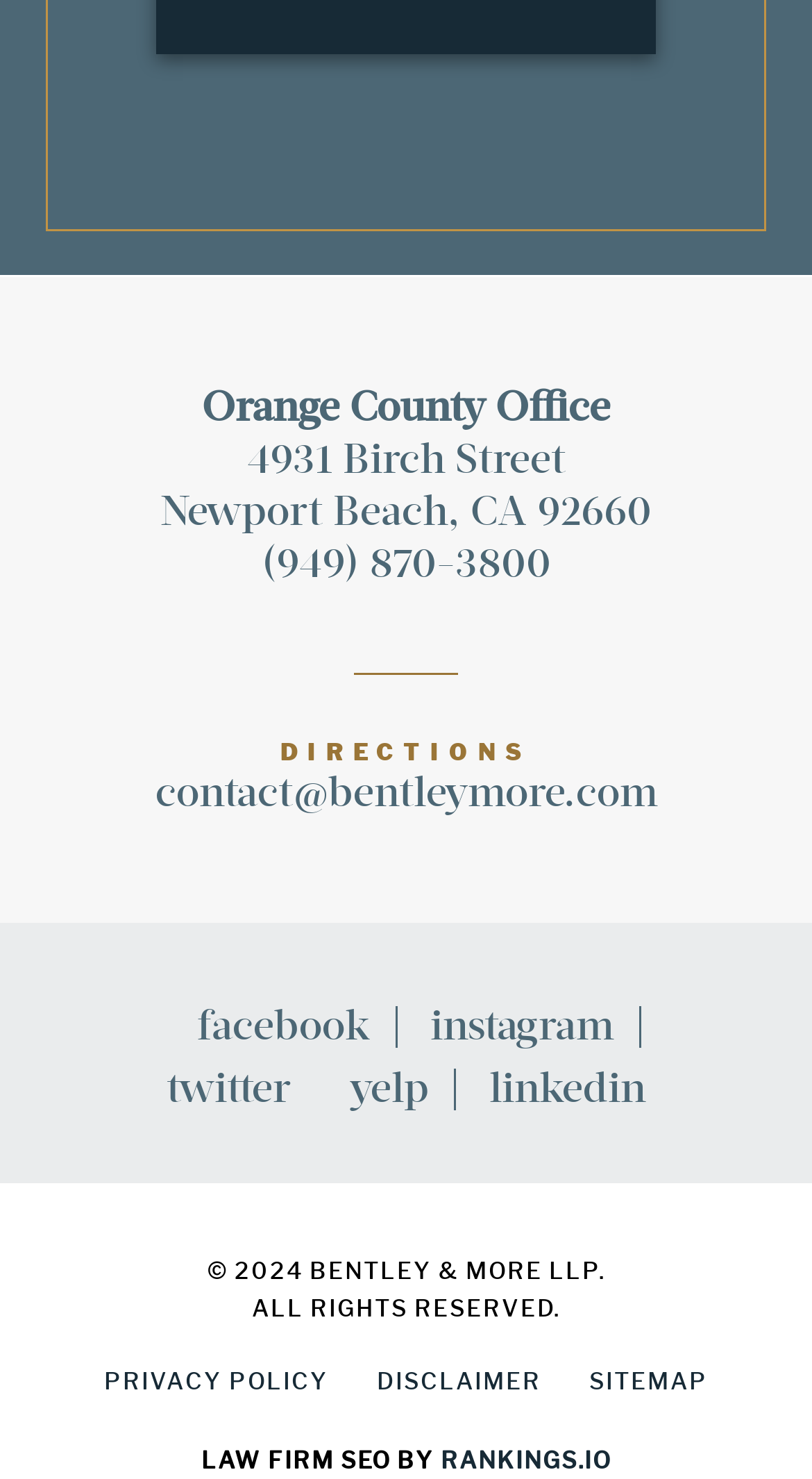Look at the image and write a detailed answer to the question: 
How many links are available in the footer section?

I counted the number of links in the footer section by looking at the link elements with the text 'PRIVACY POLICY', 'DISCLAIMER', 'SITEMAP', and 'contact@bentleymore.com' which are located at the bottom of the page.